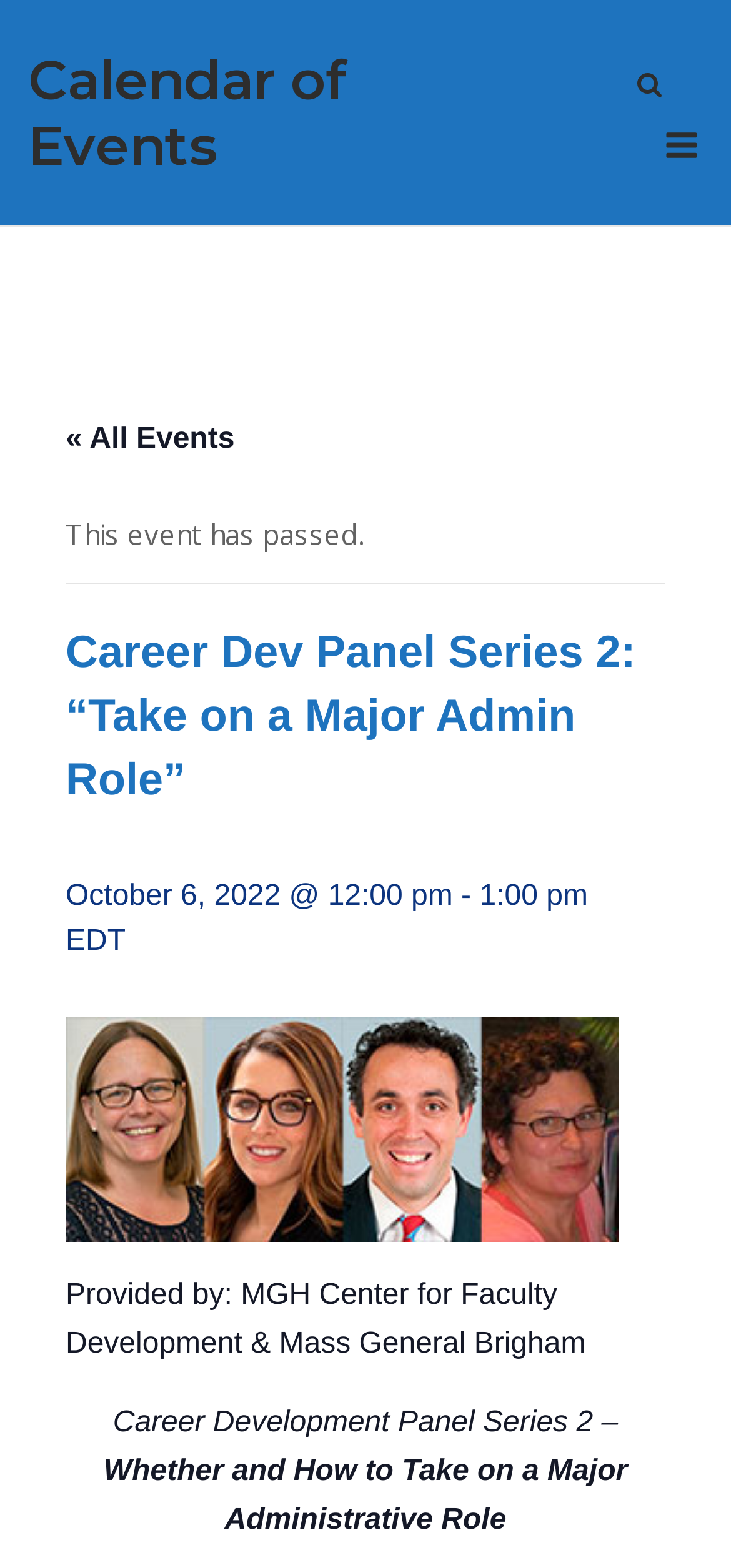Offer an extensive depiction of the webpage and its key elements.

The webpage displays a calendar of events for May 2024. At the top left, there is a link to the "Calendar of Events" page. On the top right, there is a button labeled "Open Search" accompanied by a small image. Next to it, there is a link to the "Menu" with an icon.

Below the top navigation, there is a link to view "All Events" on the left side. Adjacent to it, a message is displayed stating "This event has passed." 

The main content of the page is focused on a specific event, the "Career Dev Panel Series 2: “Take on a Major Admin Role”". The event title is displayed in a large font, followed by the date and time "October 6, 2022 @ 12:00 pm - 1:00 pm EDT" in a smaller font.

Below the event details, there is an image of the panelists, labeled "10/6/22 panelists". The event is provided by the "MGH Center for Faculty Development & Mass General Brigham", as indicated by a text paragraph. 

Further down, there are two more text paragraphs describing the event, titled "Career Development Panel Series 2 –" and "Whether and How to Take on a Major Administrative Role".